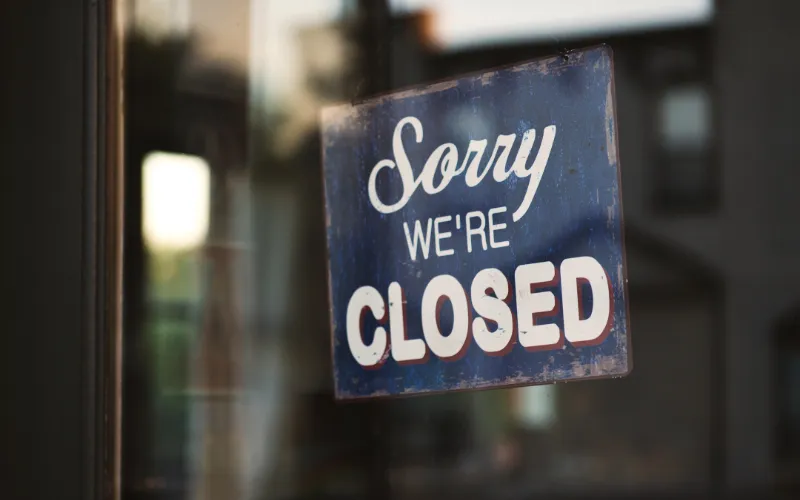What is written on the sign?
Give a thorough and detailed response to the question.

The question asks about the text written on the sign. The caption explicitly states that the sign features the words 'Sorry, WE'RE CLOSED' in a bold and inviting font, which provides the answer to the question.